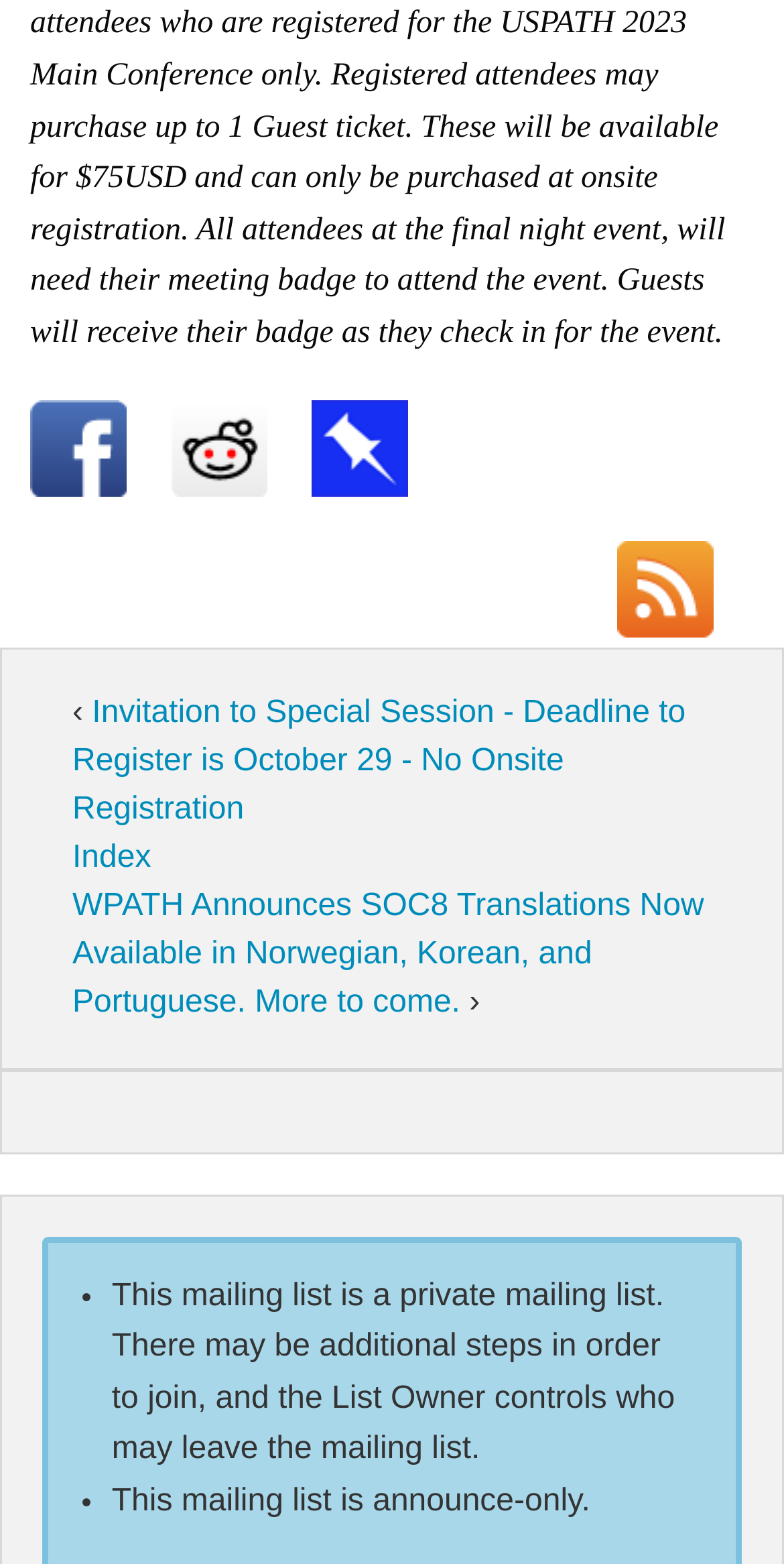What is the deadline to register for the special session? Observe the screenshot and provide a one-word or short phrase answer.

October 29